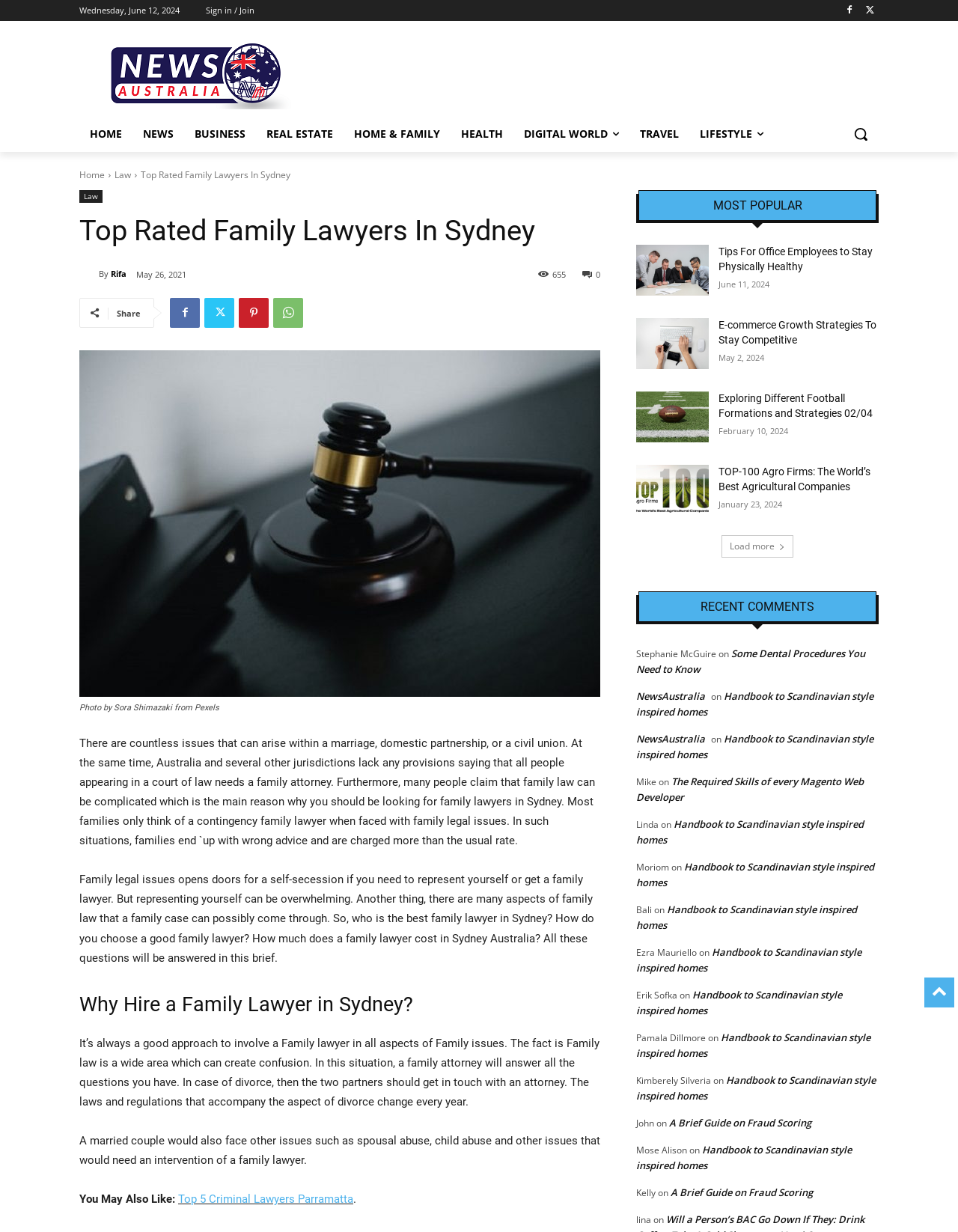Identify the bounding box coordinates of the element that should be clicked to fulfill this task: "Click on the 'HOME' link". The coordinates should be provided as four float numbers between 0 and 1, i.e., [left, top, right, bottom].

[0.083, 0.094, 0.138, 0.123]